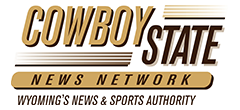Describe every aspect of the image in detail.

The image features the logo of the Cowboy State News Network, a prominent media outlet serving Wyoming. The logo displays the name "COWBOY STATE" in bold, capitalized letters, styled in a striking color scheme that likely reflects the rugged and adventurous spirit of the region. Below the primary title, the slogan "WYOMING'S NEWS & SPORTS AUTHORITY" indicates the network's commitment to providing comprehensive news coverage and sports updates relevant to the people of Wyoming. This visual identity encapsulates the essence of local journalism and community engagement, emphasizing its role as a trusted source of information for residents.